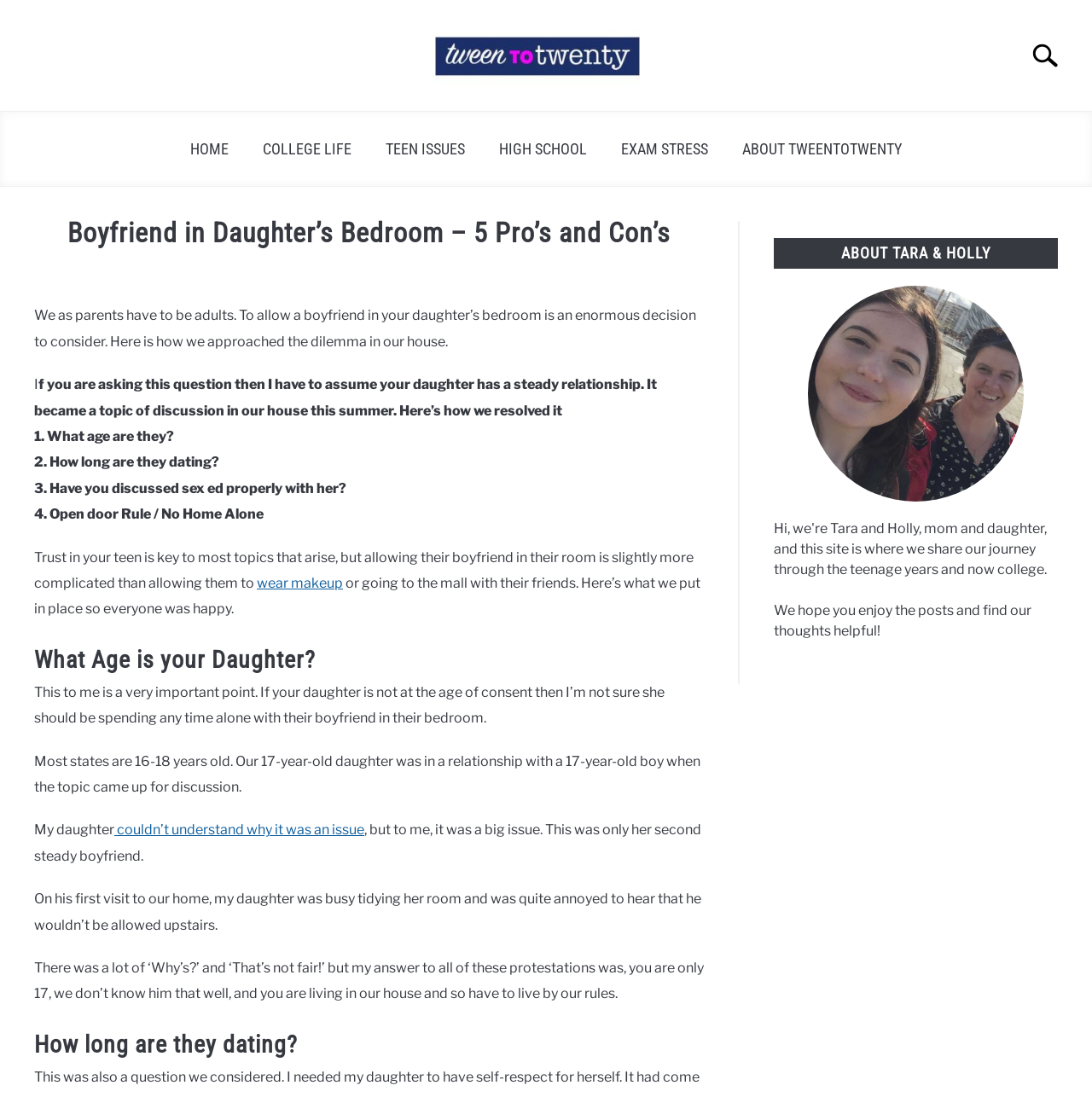Predict the bounding box coordinates of the area that should be clicked to accomplish the following instruction: "Click the 'HOME' link". The bounding box coordinates should consist of four float numbers between 0 and 1, i.e., [left, top, right, bottom].

[0.159, 0.117, 0.225, 0.154]